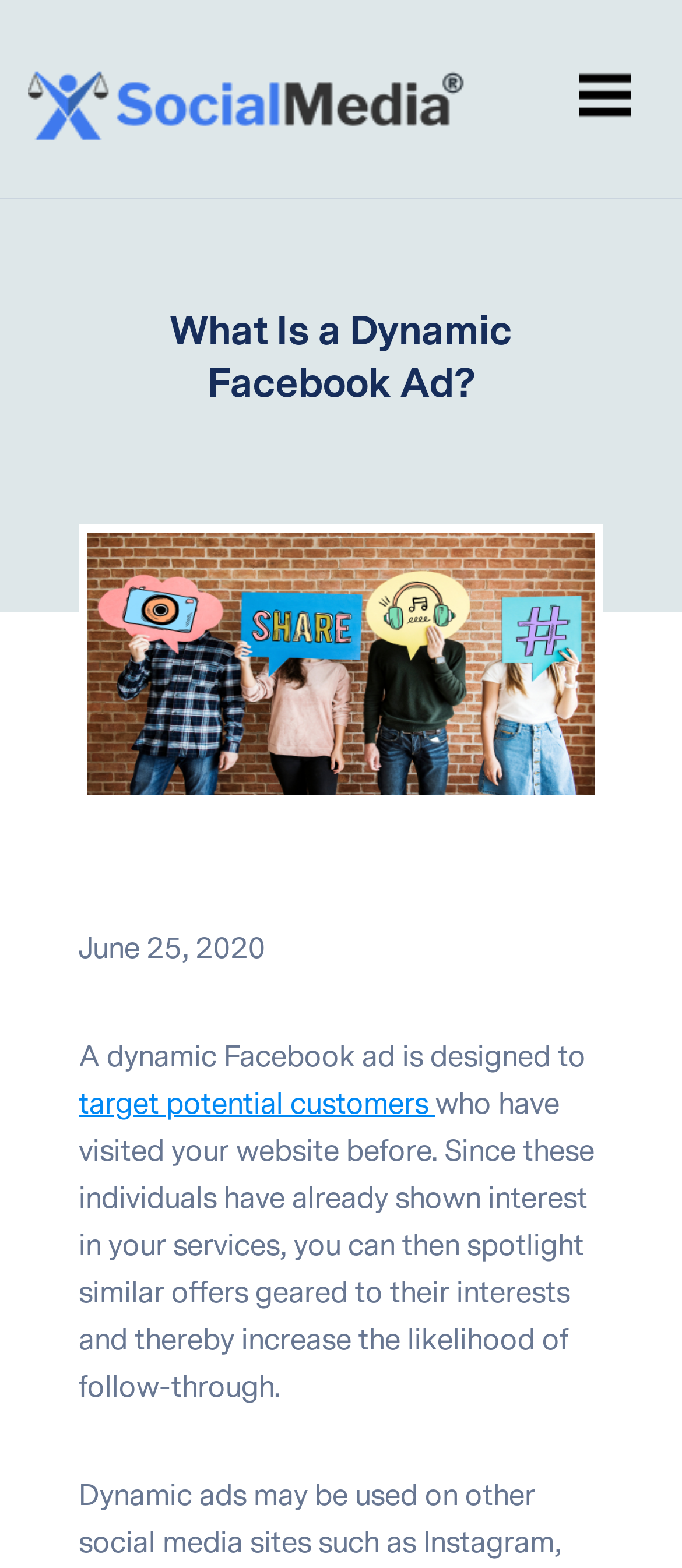Extract the bounding box coordinates for the UI element described as: "aria-label="Toggle navigation"".

[0.815, 0.039, 0.959, 0.095]